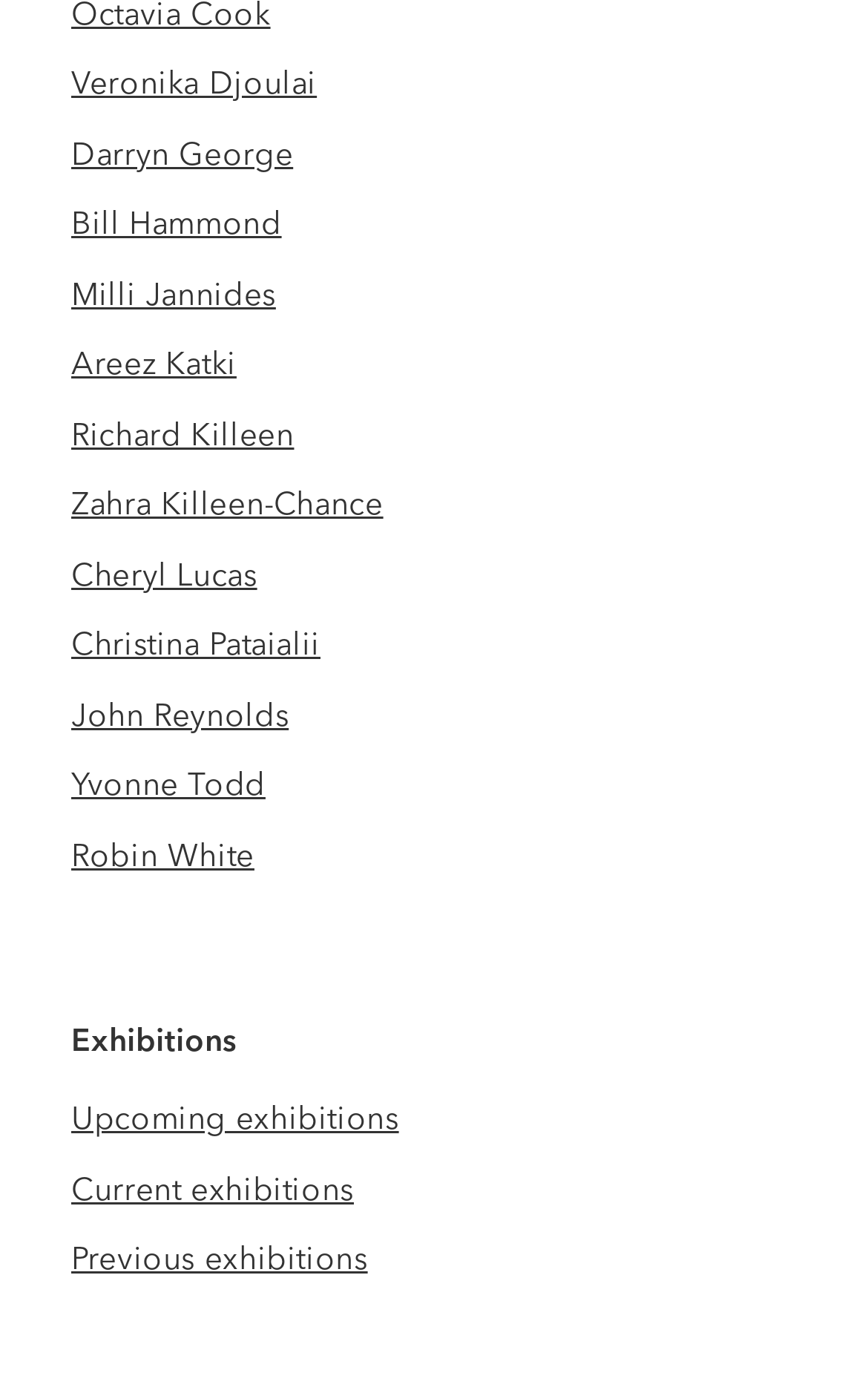Determine the coordinates of the bounding box that should be clicked to complete the instruction: "Check current exhibitions". The coordinates should be represented by four float numbers between 0 and 1: [left, top, right, bottom].

[0.082, 0.836, 0.408, 0.868]